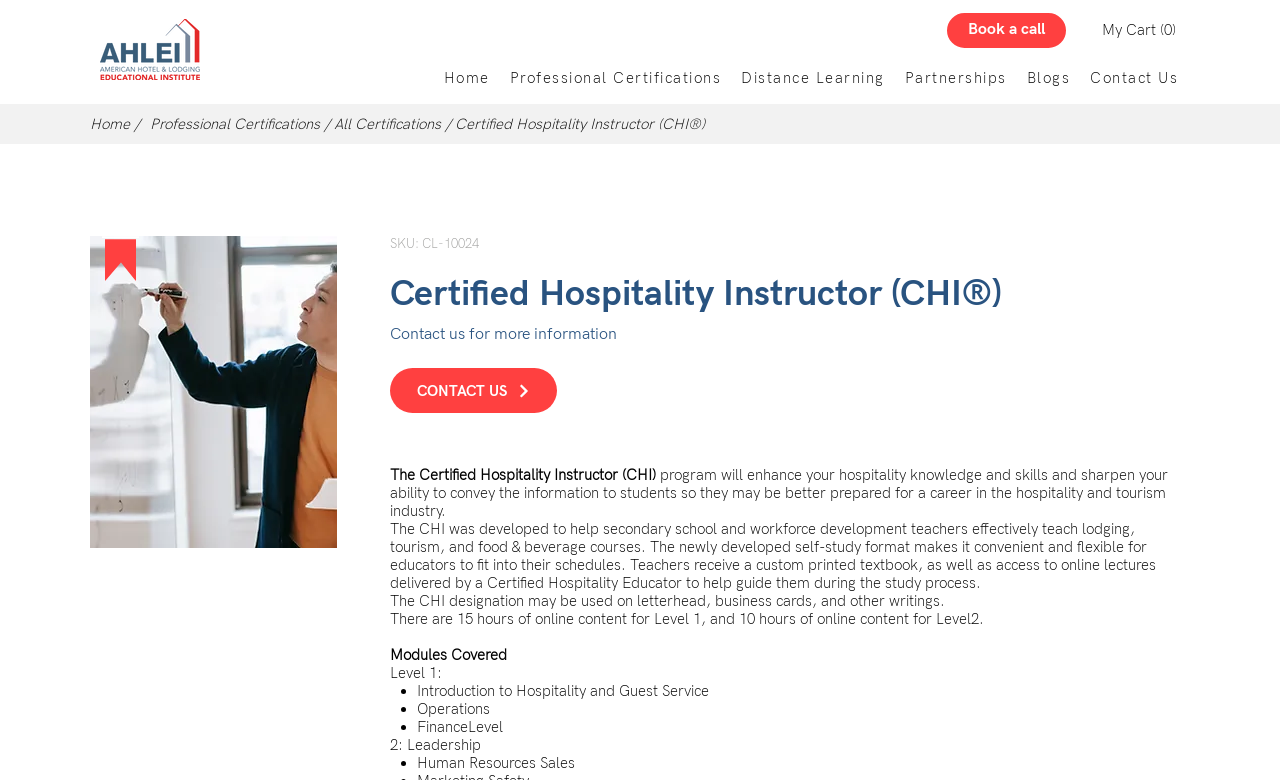Pinpoint the bounding box coordinates of the area that must be clicked to complete this instruction: "View my cart".

[0.861, 0.027, 0.919, 0.05]